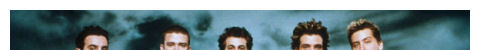Explain what the image portrays in a detailed manner.

The image features a group of five male singers, proudly representing the pop music era of the late 1990s and early 2000s, associated with the iconic boy band *NSYNC. They are captured against a moody backdrop, giving a sense of drama and energy. Each member showcases distinct hairstyles and expressions, emphasizing their playful personalities and the camaraderie that defined the group's dynamic. This image resonates with fans and evokes nostalgia for the band’s catchy hits and memorable performances, illustrating their influence on pop culture. The context of this image is linked to a website dedicated to those who may have differing opinions on the band, particularly focusing on fans who openly express their dislike.